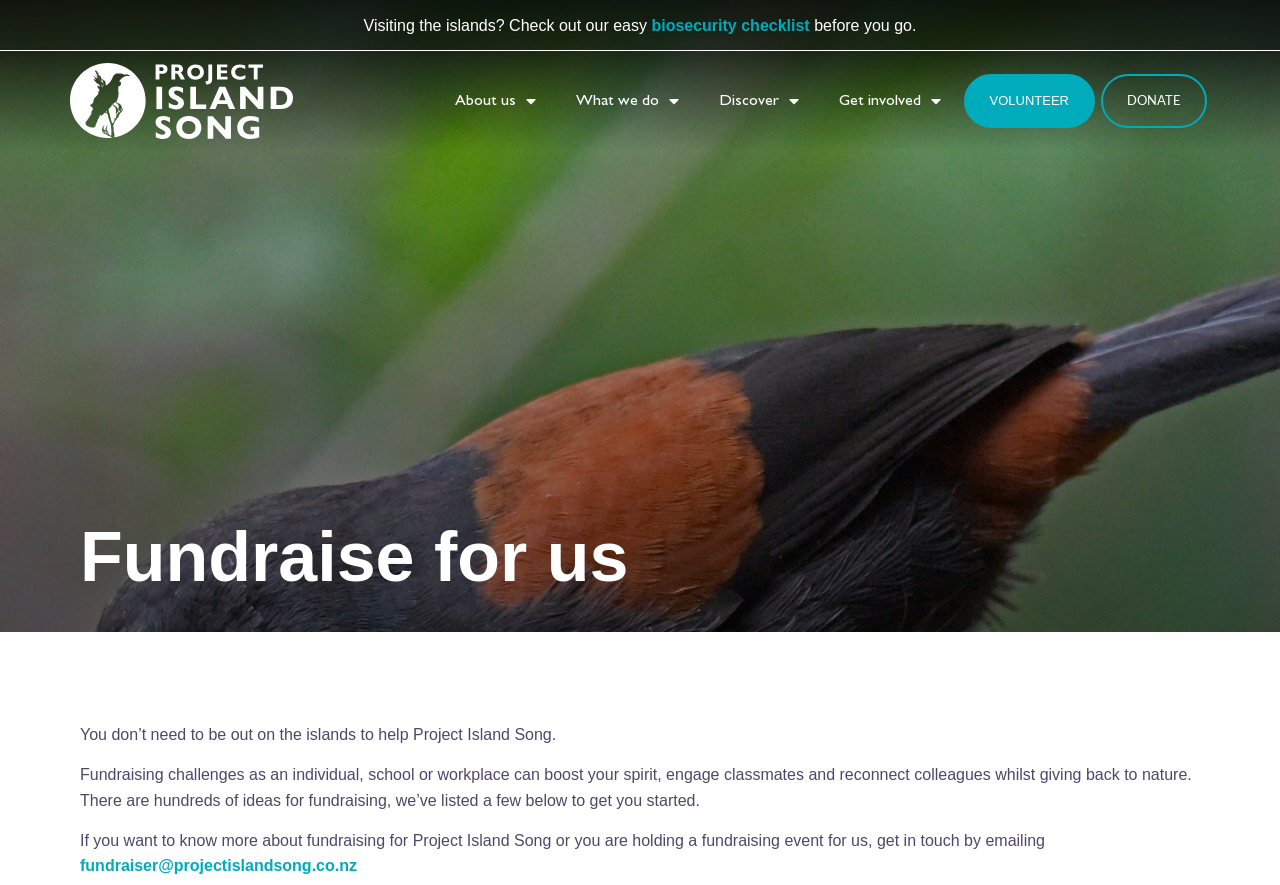Please identify the bounding box coordinates of the area that needs to be clicked to follow this instruction: "Learn more about Project Island Song".

[0.055, 0.071, 0.229, 0.157]